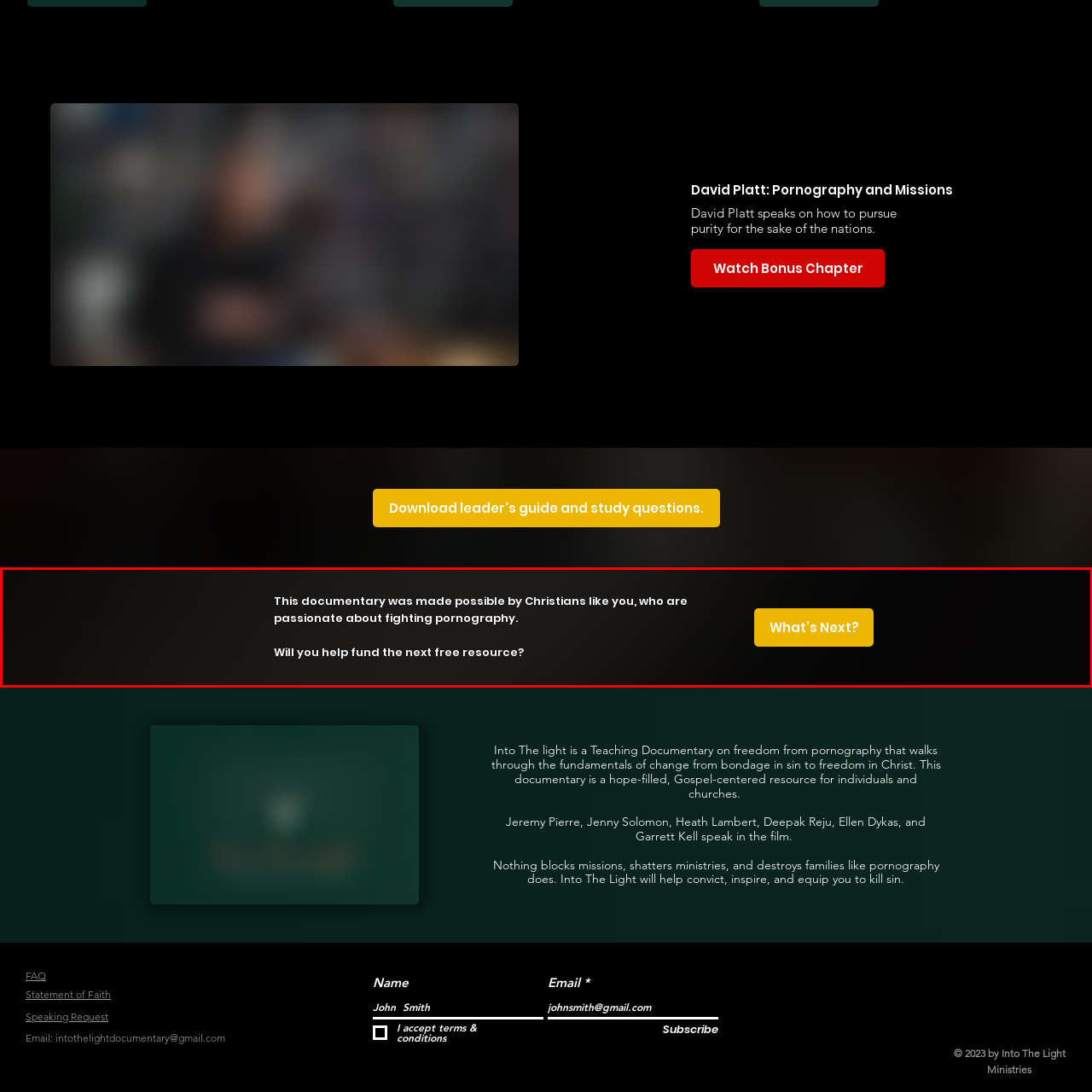Describe the scene captured within the highlighted red boundary in great detail.

The image showcases a section of the webpage promoting the documentary "Into The Light," which addresses the impact of pornography and encourages viewers to engage in the fight against it. It features a clean, dark background that emphasizes the message: “This documentary was made possible by Christians like you, who are passionate about fighting pornography.” Below, a call-to-action invites viewers to consider supporting the production of future resources with the question, “Will you help fund the next free resource?” A prominently displayed yellow button labeled "What's Next?" encourages immediate engagement, highlighting opportunities for viewers to take action and contribute to the cause. This visual arrangement effectively communicates a sense of urgency and community involvement in tackling a significant issue.